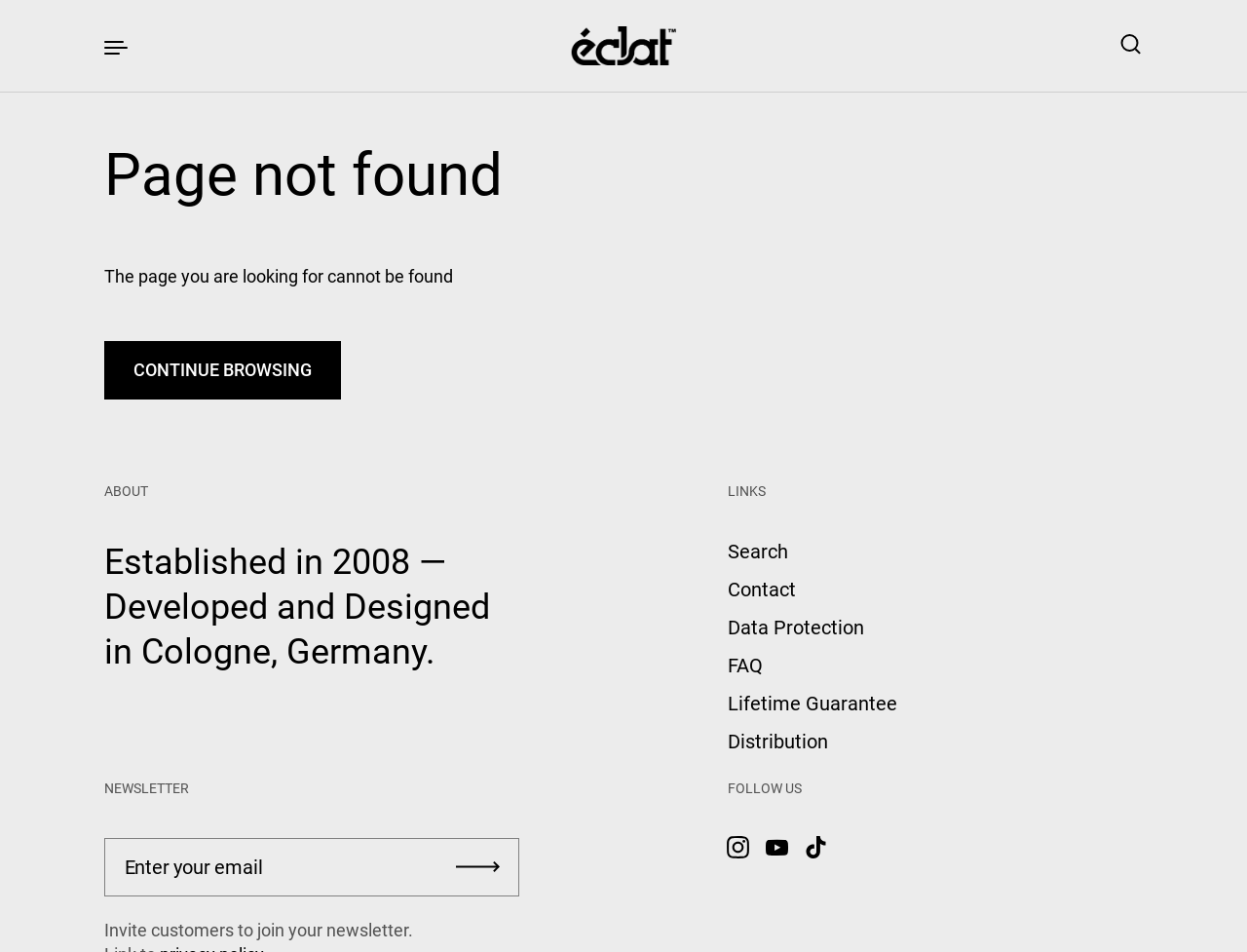Specify the bounding box coordinates of the element's region that should be clicked to achieve the following instruction: "Enter your email". The bounding box coordinates consist of four float numbers between 0 and 1, in the format [left, top, right, bottom].

[0.083, 0.88, 0.417, 0.941]